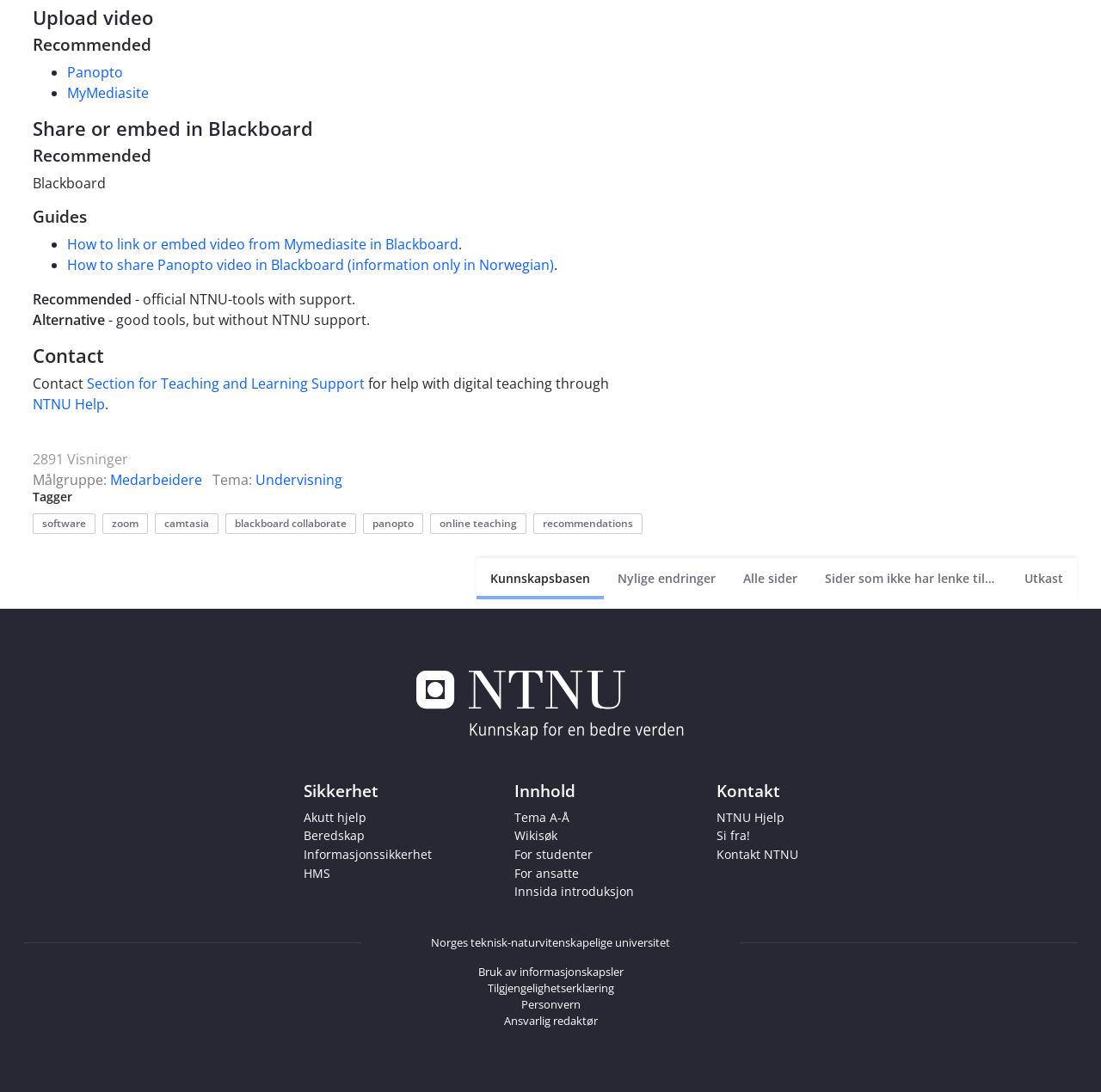What is the contact information for teaching and learning support?
Look at the screenshot and provide an in-depth answer.

The contact information for teaching and learning support is provided under the 'Contact' heading, which links to the 'Section for Teaching and Learning Support'.